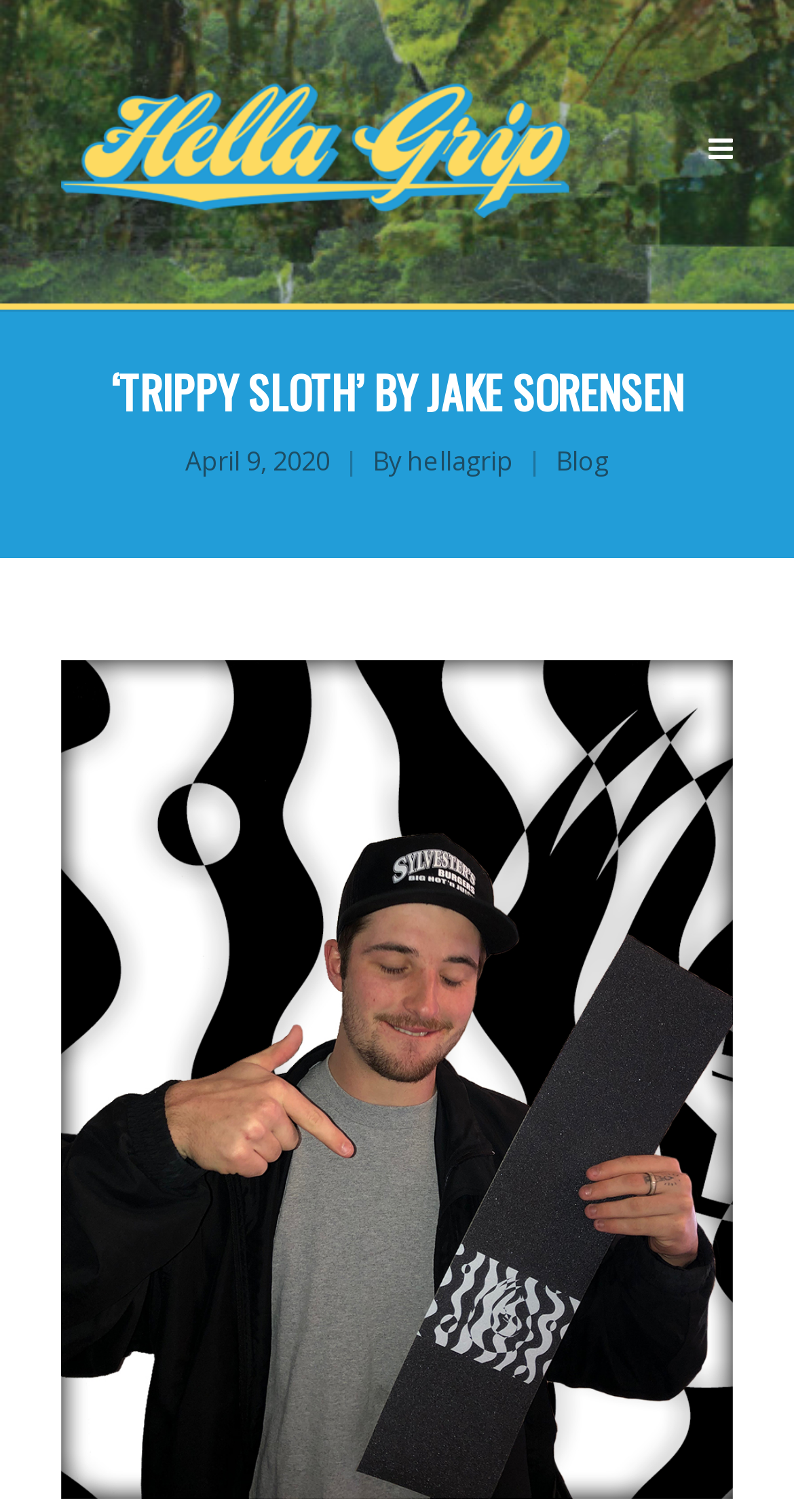Find and provide the bounding box coordinates for the UI element described with: "Jim St. George".

None